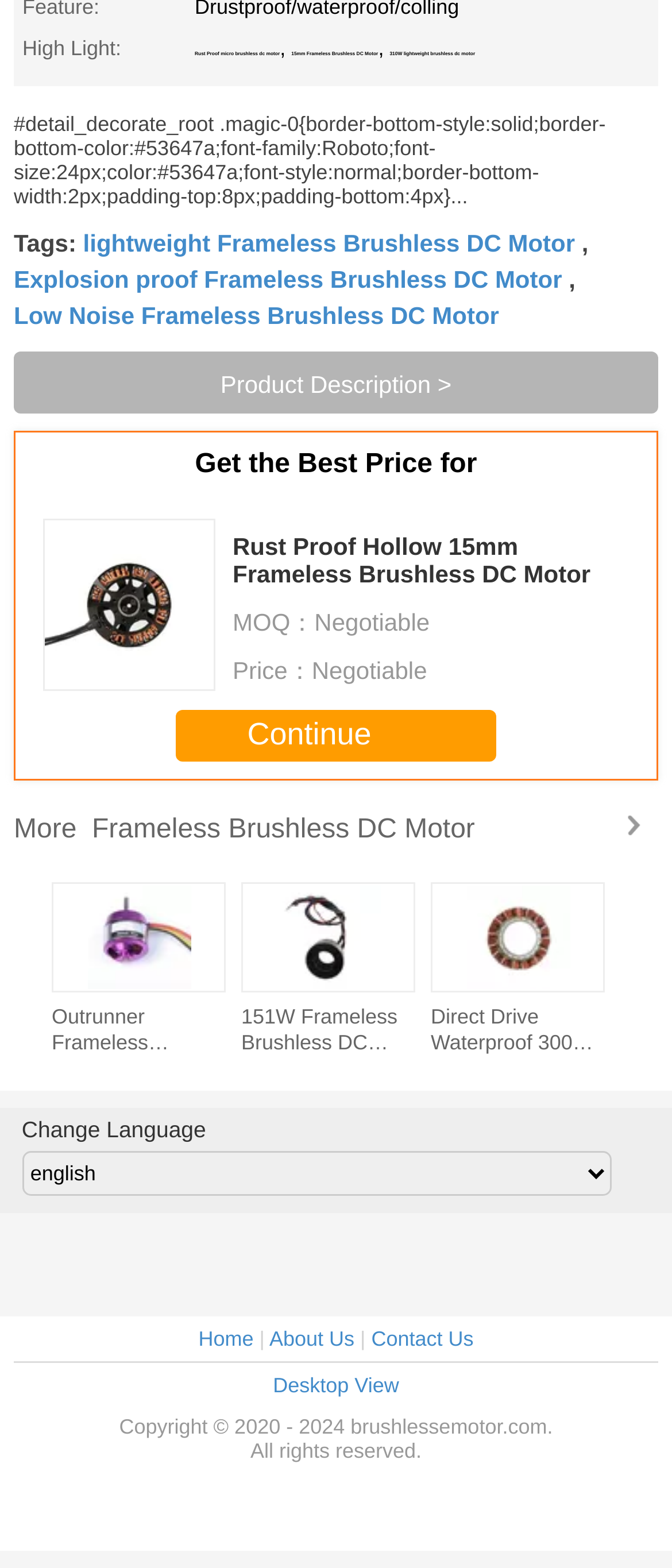Please identify the bounding box coordinates of the clickable element to fulfill the following instruction: "Go to 'Home'". The coordinates should be four float numbers between 0 and 1, i.e., [left, top, right, bottom].

[0.295, 0.846, 0.377, 0.861]